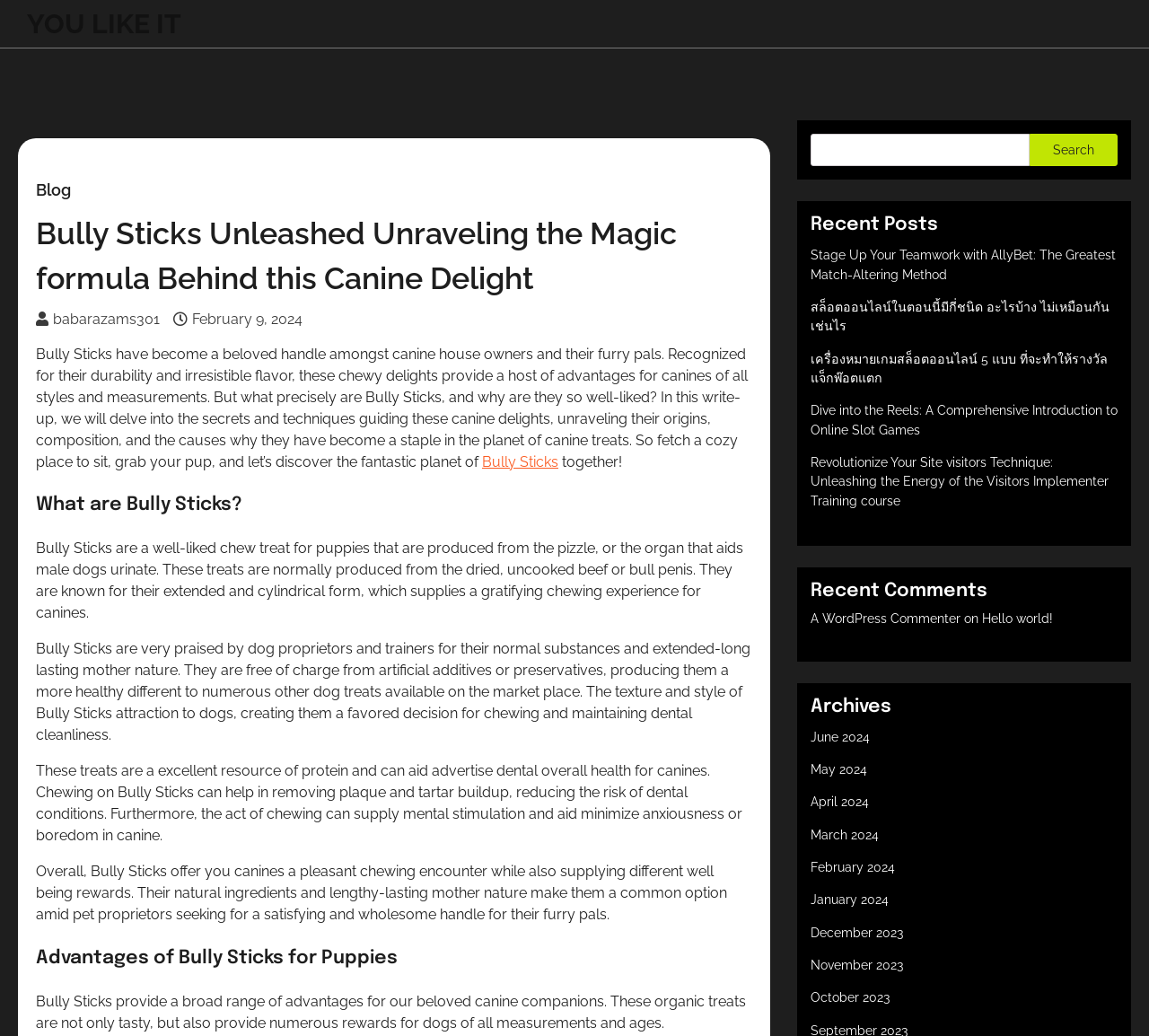Use a single word or phrase to answer this question: 
What are Bully Sticks made of?

dried, uncooked beef or bull penis